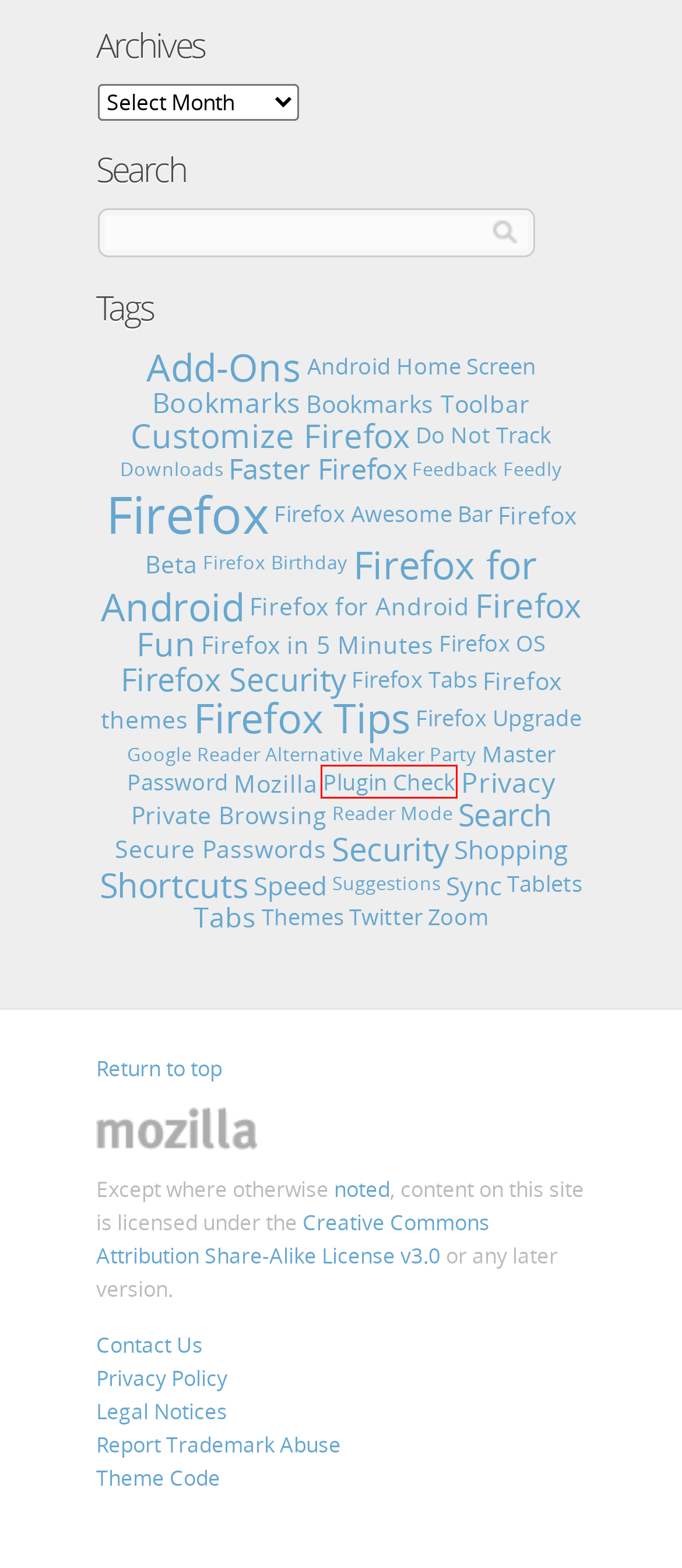You are looking at a webpage screenshot with a red bounding box around an element. Pick the description that best matches the new webpage after interacting with the element in the red bounding box. The possible descriptions are:
A. Tabs Archives - The Den | The Den
B. Security Archives - The Den | The Den
C. Firefox for Android Archives - The Den | The Den
D. Firefox OS Archives - The Den | The Den
E. Master Password Archives - The Den | The Den
F. Firefox themes Archives - The Den | The Den
G. Zoom Archives - The Den | The Den
H. Plugin Check Archives - The Den | The Den

H